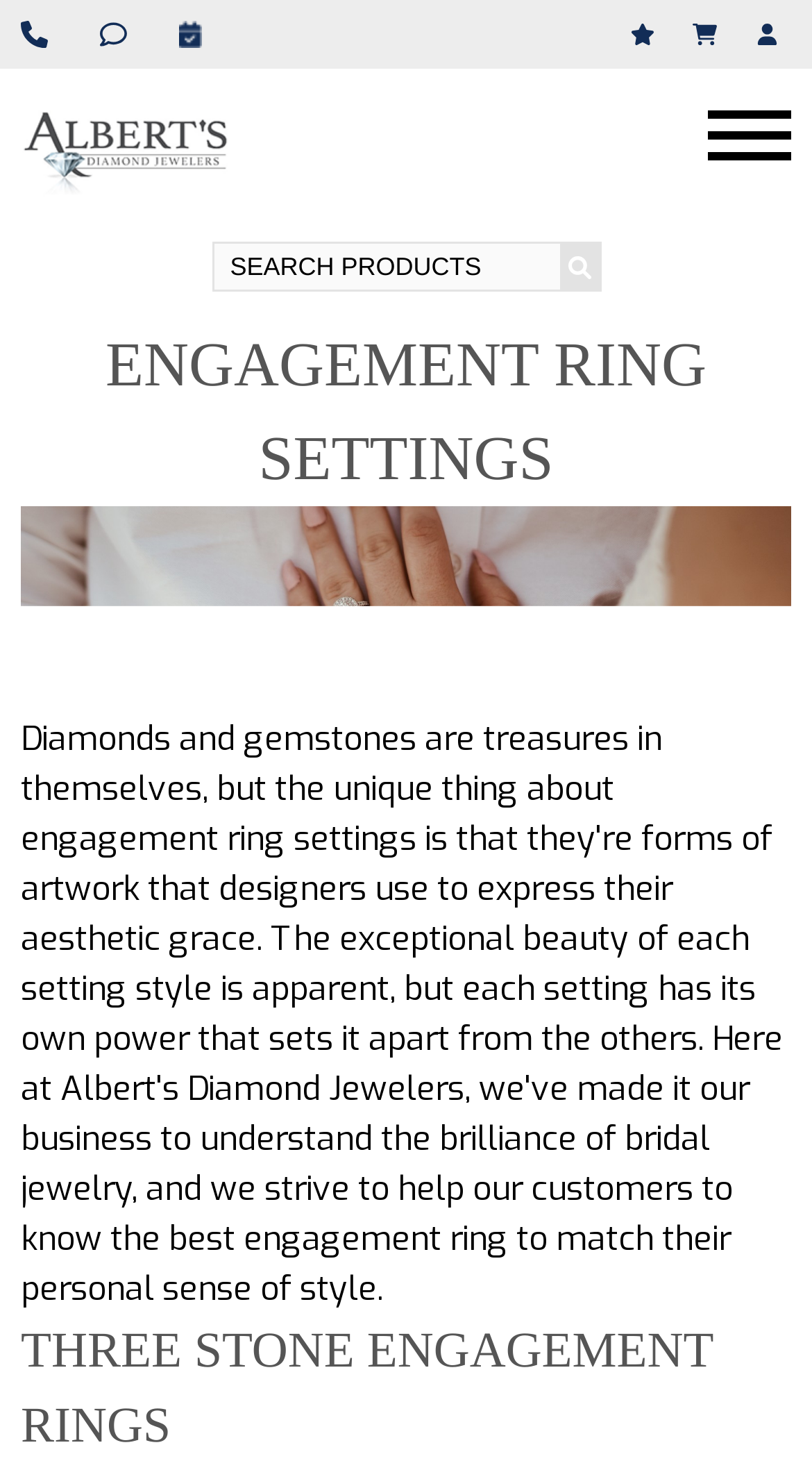What is the position of the 'My Account' link?
Using the visual information, reply with a single word or short phrase.

Rightmost